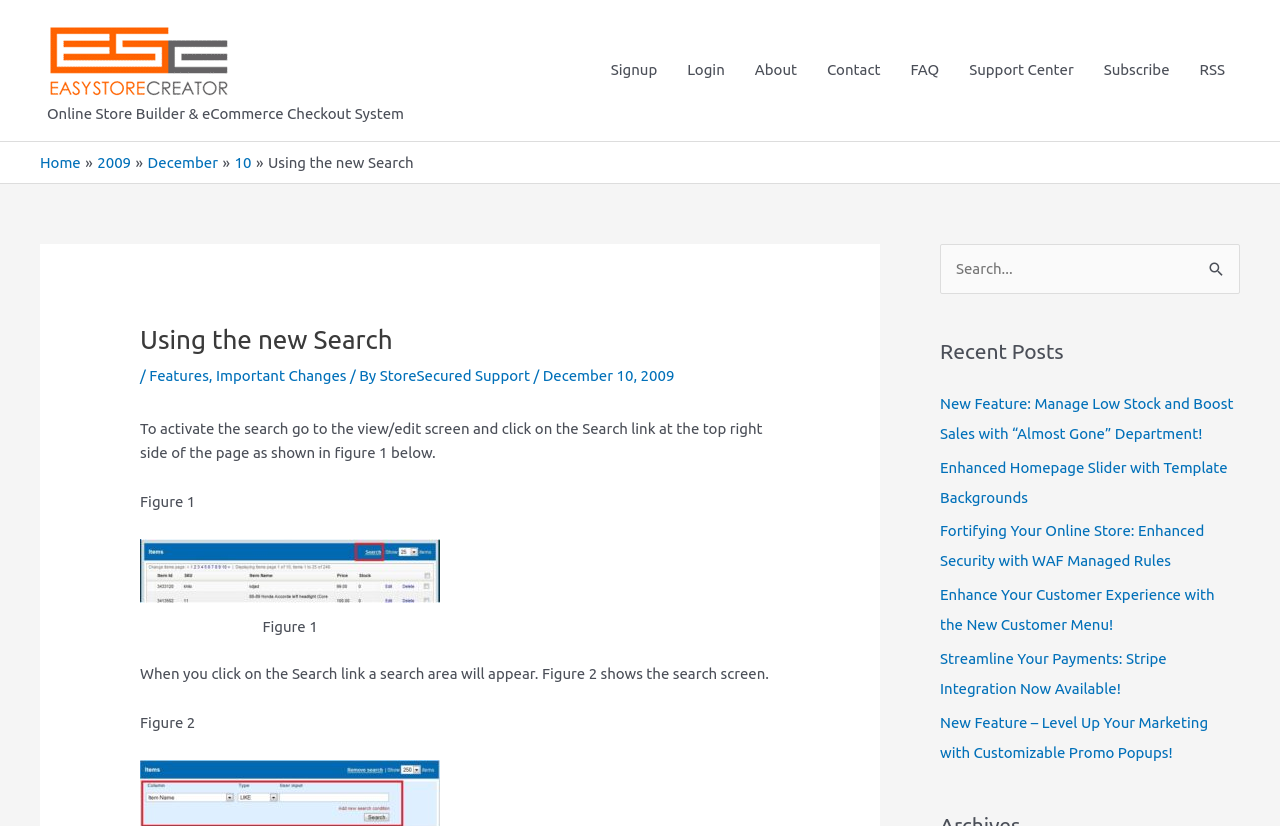Identify the bounding box for the UI element specified in this description: "parent_node: Search for: name="s" placeholder="Search..."". The coordinates must be four float numbers between 0 and 1, formatted as [left, top, right, bottom].

[0.734, 0.295, 0.969, 0.356]